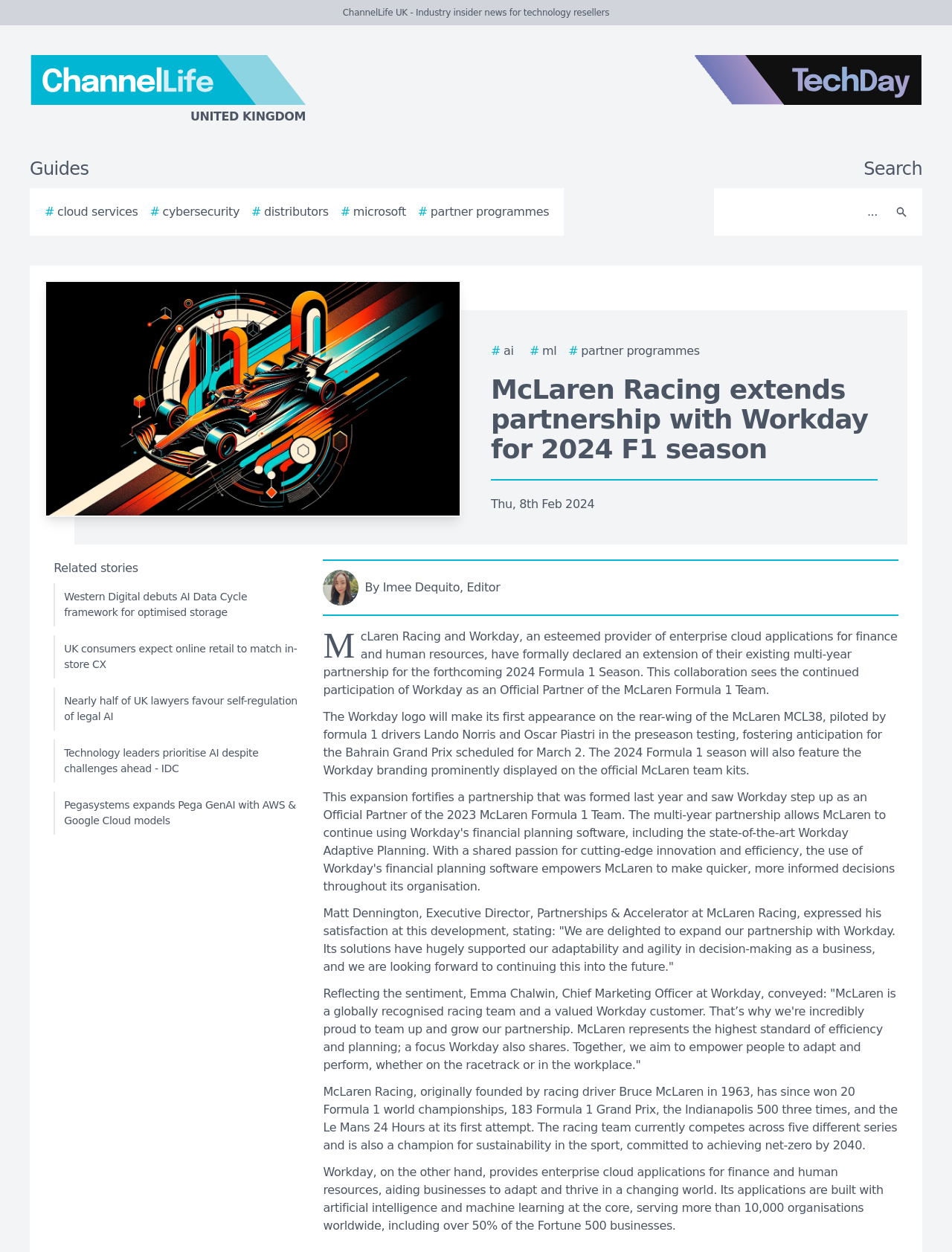What is the date of the Bahrain Grand Prix mentioned in the article?
Provide a well-explained and detailed answer to the question.

The article states 'The 2024 Formula 1 season will also feature the Workday branding prominently displayed on the official McLaren team kits, fostering anticipation for the Bahrain Grand Prix scheduled for March 2.' which indicates that the Bahrain Grand Prix is scheduled for March 2.